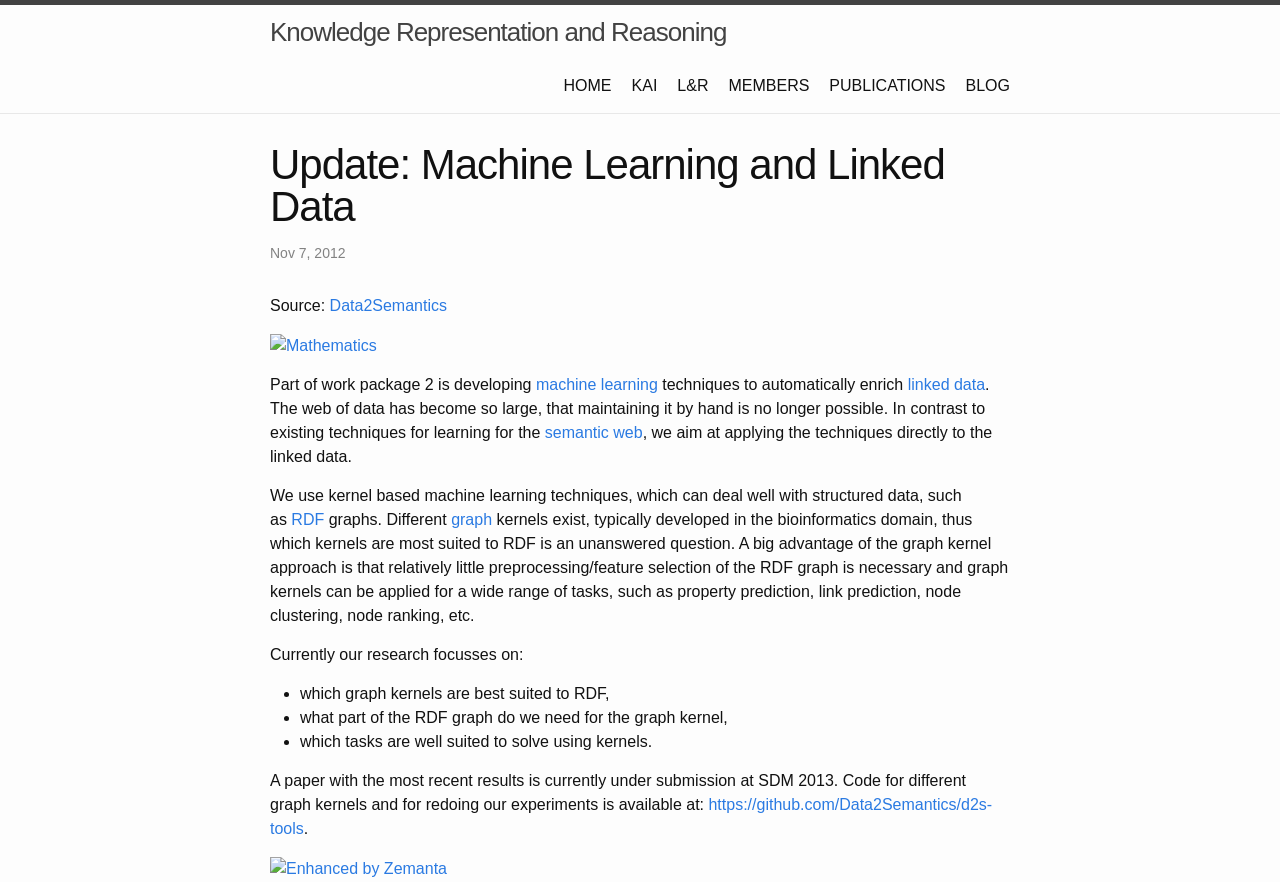Refer to the screenshot and give an in-depth answer to this question: What is the source of the research?

I found the answer by examining the static text element with the text content 'Source:' and the link element next to it, which has the text content 'Data2Semantics'. This suggests that the source of the research is Data2Semantics.